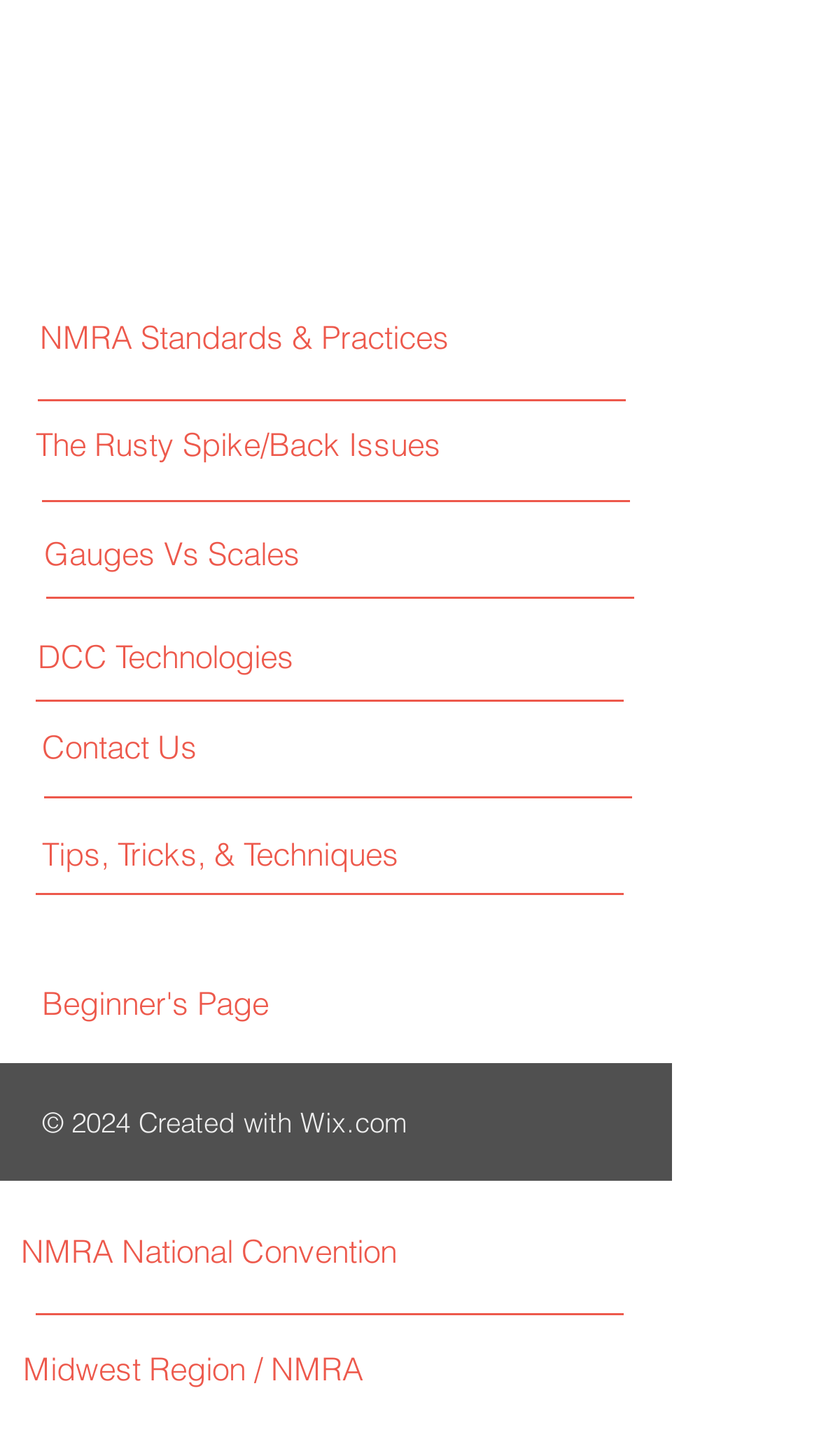Please locate the bounding box coordinates of the element that should be clicked to achieve the given instruction: "Explore Gauges Vs Scales".

[0.054, 0.364, 0.774, 0.395]